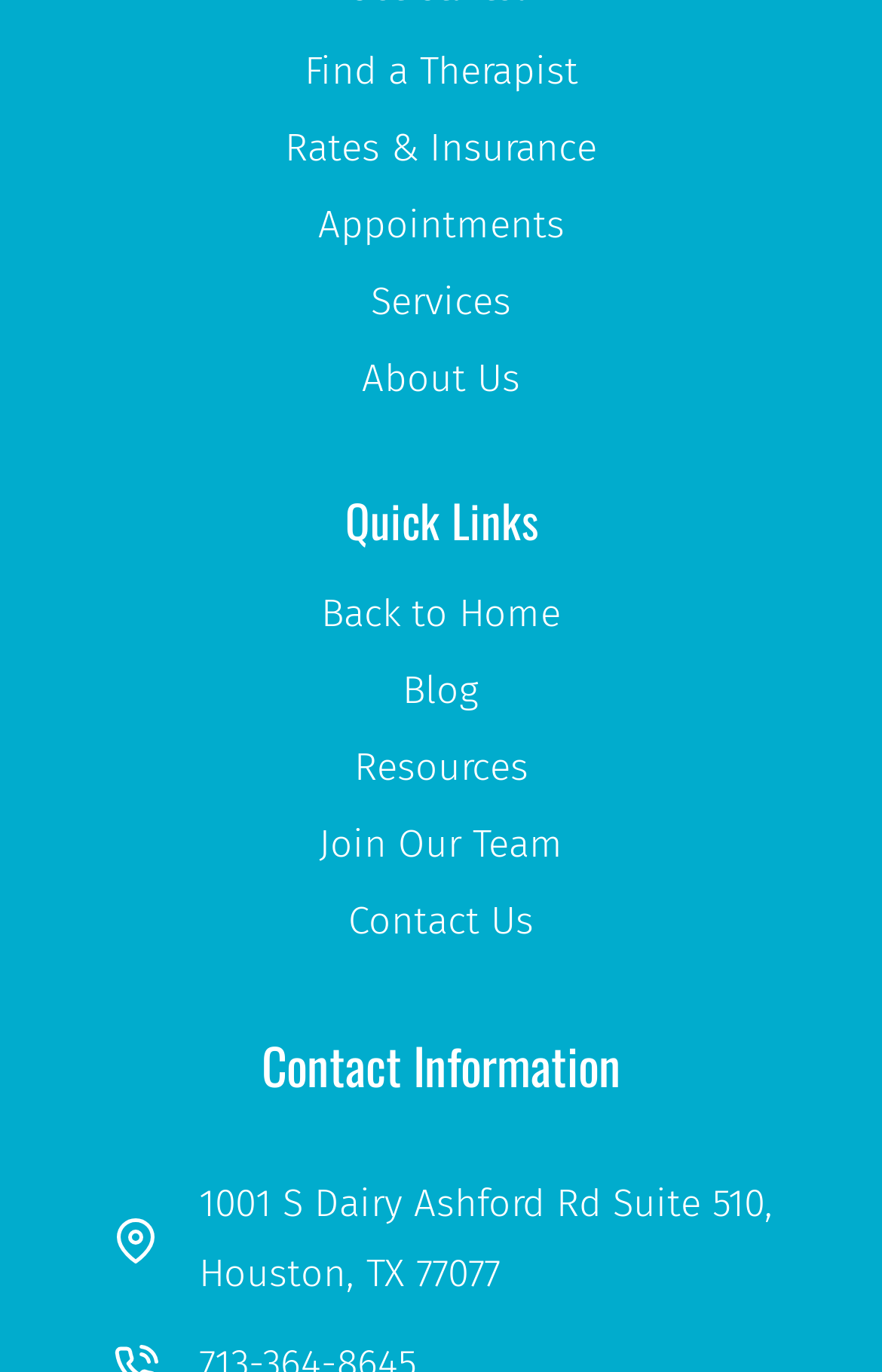Please find the bounding box coordinates of the section that needs to be clicked to achieve this instruction: "Find a therapist".

[0.0, 0.026, 1.0, 0.082]